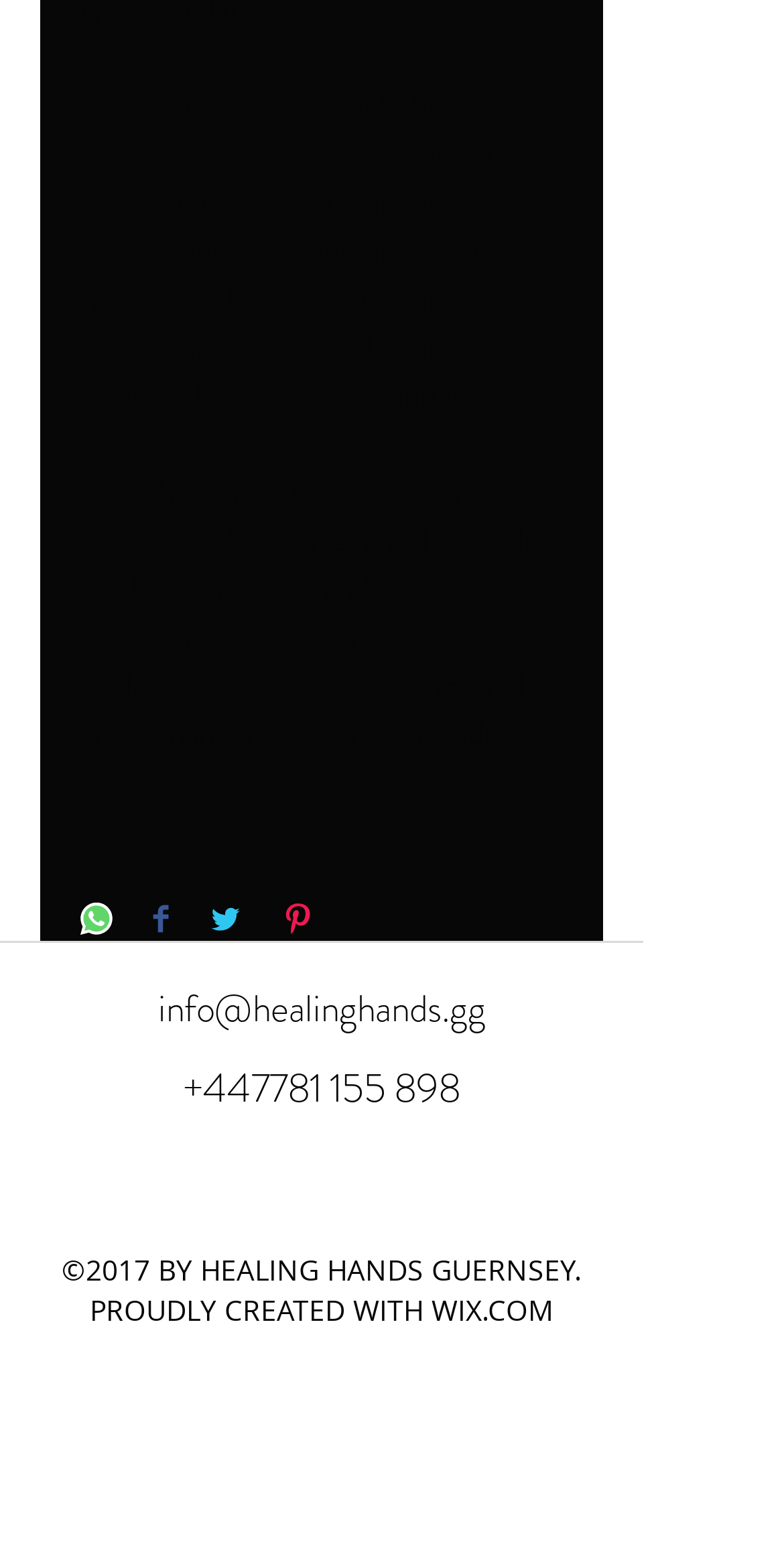How can the content of this webpage be shared?
Based on the image, respond with a single word or phrase.

on social media